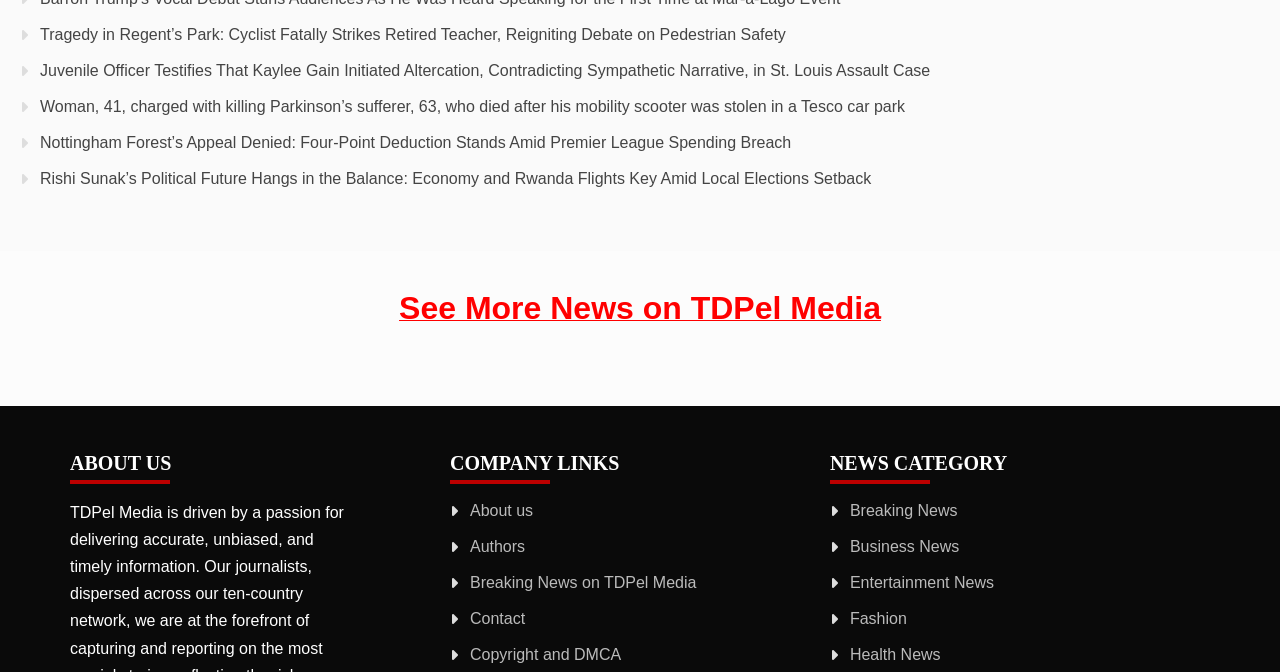Given the description of a UI element: "Copyright and DMCA", identify the bounding box coordinates of the matching element in the webpage screenshot.

[0.367, 0.961, 0.485, 0.986]